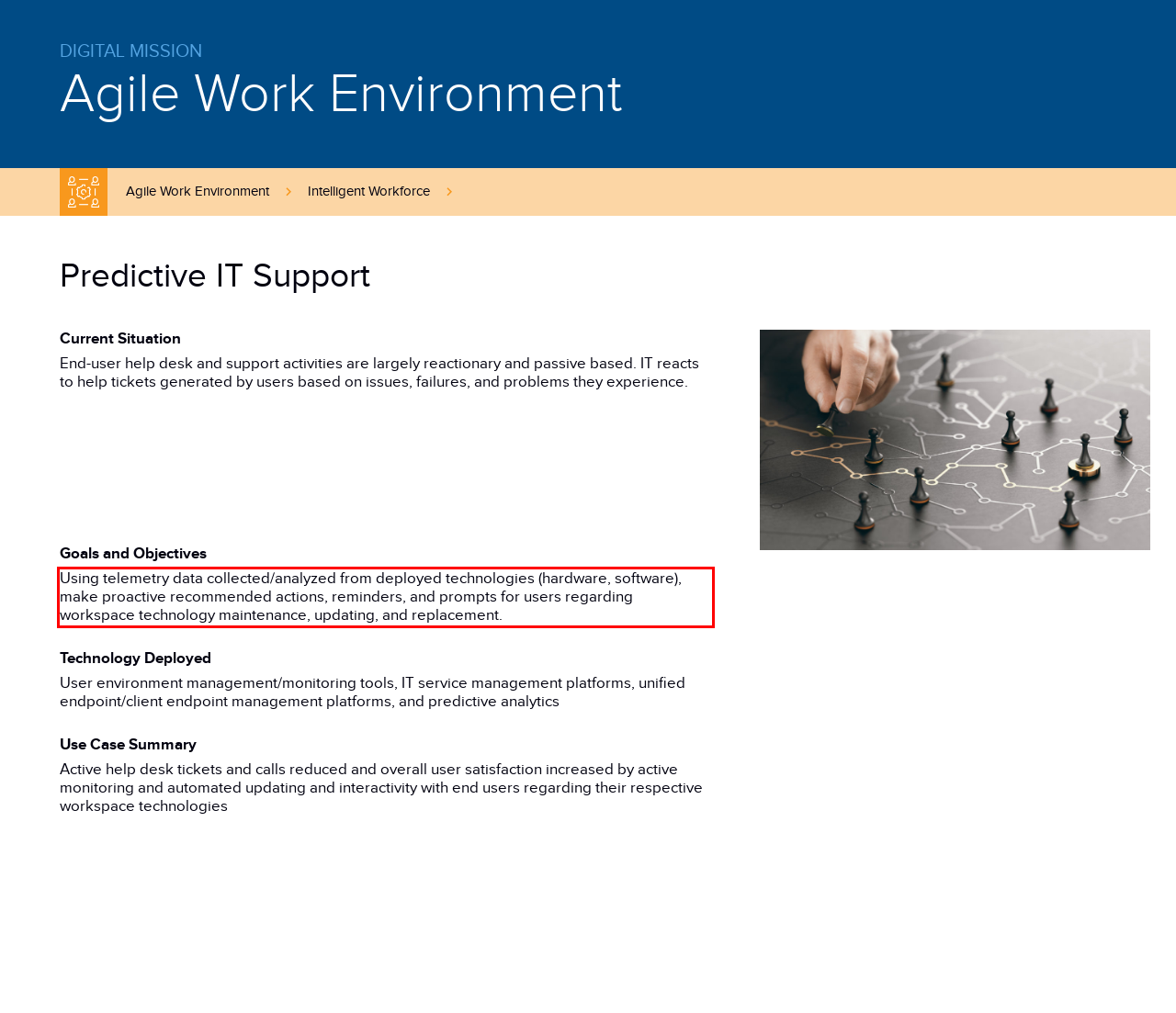You are given a webpage screenshot with a red bounding box around a UI element. Extract and generate the text inside this red bounding box.

Using telemetry data collected/analyzed from deployed technologies (hardware, software), make proactive recommended actions, reminders, and prompts for users regarding workspace technology maintenance, updating, and replacement.